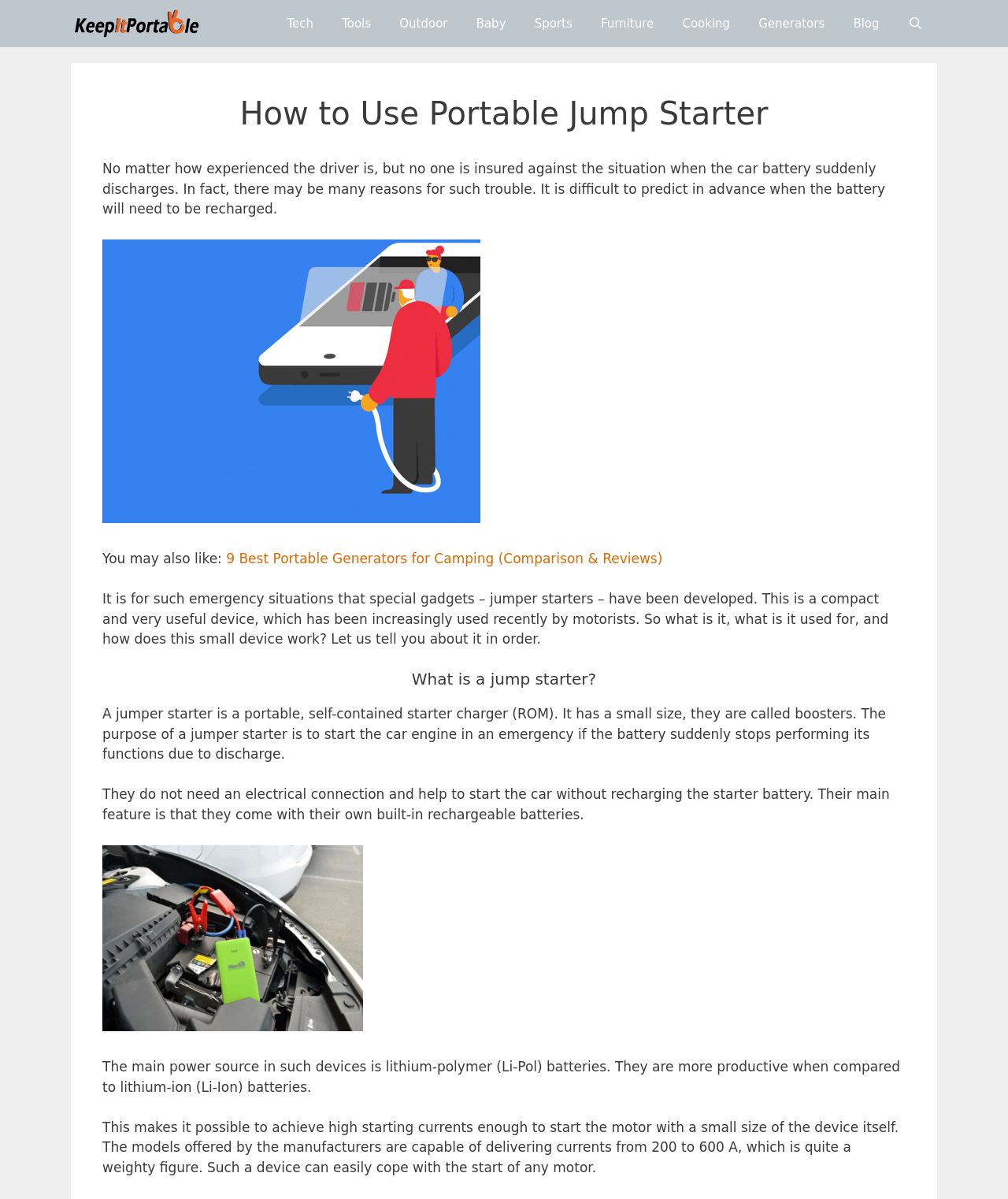Present a detailed account of what is displayed on the webpage.

This webpage is about using portable jump starters, with a focus on how to use them and their benefits. At the top, there is a navigation bar with links to various categories, including "Tech", "Tools", "Outdoor", and more. Below the navigation bar, there is a header with the title "How to Use Portable Jump Starter" in a prominent font.

The main content of the page starts with a paragraph of text that discusses the importance of being prepared for emergency situations where a car battery suddenly discharges. This is followed by an image, and then a section titled "You may also like" with a link to an article about portable generators for camping.

The next section explains what a jump starter is, describing it as a portable, self-contained starter charger that can start a car engine in an emergency. This is accompanied by an image of a jump starter. The text continues to discuss the features and benefits of jump starters, including their ability to deliver high starting currents and their compact size.

Throughout the page, there are several images and links to related articles, as well as headings that break up the content into sections. The overall layout is organized and easy to follow, with a clear focus on providing information about portable jump starters.